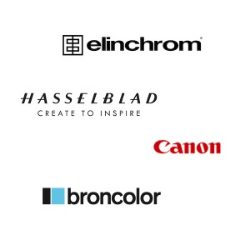What is the tagline associated with Hasselblad?
Respond with a short answer, either a single word or a phrase, based on the image.

Create to Inspire